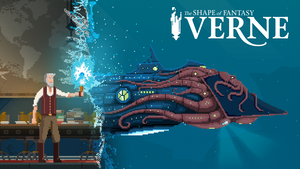Thoroughly describe everything you see in the image.

The image depicts the cover art for the adventure game "Verne: The Shape of Fantasy," showcasing a steampunk-inspired aesthetic. On the left side, a distinguished older man, resembling a classic author, raises a glowing object that emits energy. This character appears to engage with a fantastical scene that transitions seamlessly into a deep-sea vessel shaped like an immense sea creature, reminiscent of the mythological kraken. The ship is adorned with intricate designs in shades of blue and burgundy, suggesting a blend of technology and fantasy. The background is dominated by rich turquoise hues, further enhancing the magical atmosphere of the game. The title "VERNE" prominently displayed at the top captures the essence of adventure and exploration, inviting players into a world influenced by the literary works of Jules Verne.